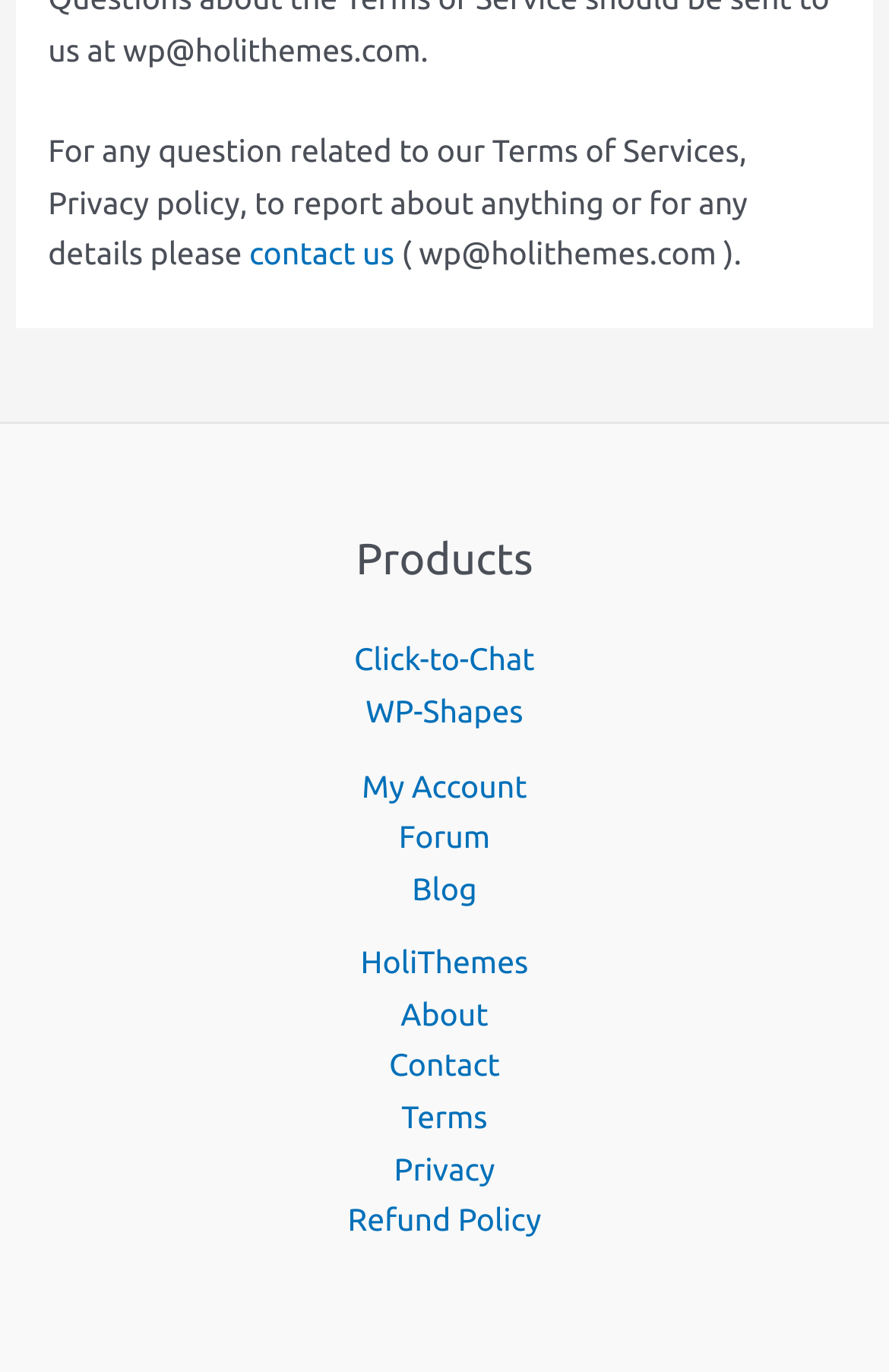Please find the bounding box coordinates of the element that you should click to achieve the following instruction: "listen to Podcasts". The coordinates should be presented as four float numbers between 0 and 1: [left, top, right, bottom].

None